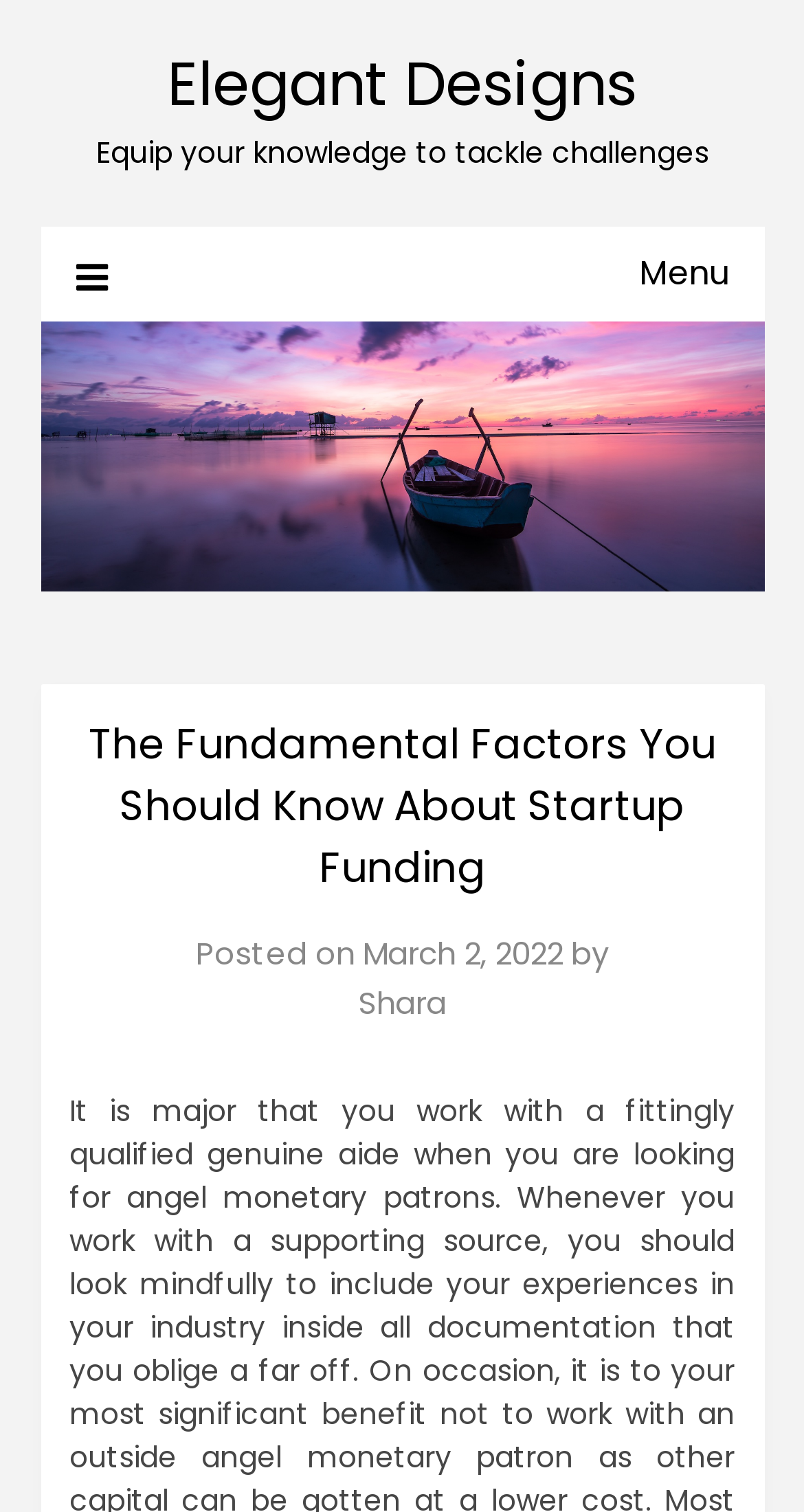Based on the element description "March 2, 2022March 7, 2022", predict the bounding box coordinates of the UI element.

[0.451, 0.616, 0.7, 0.644]